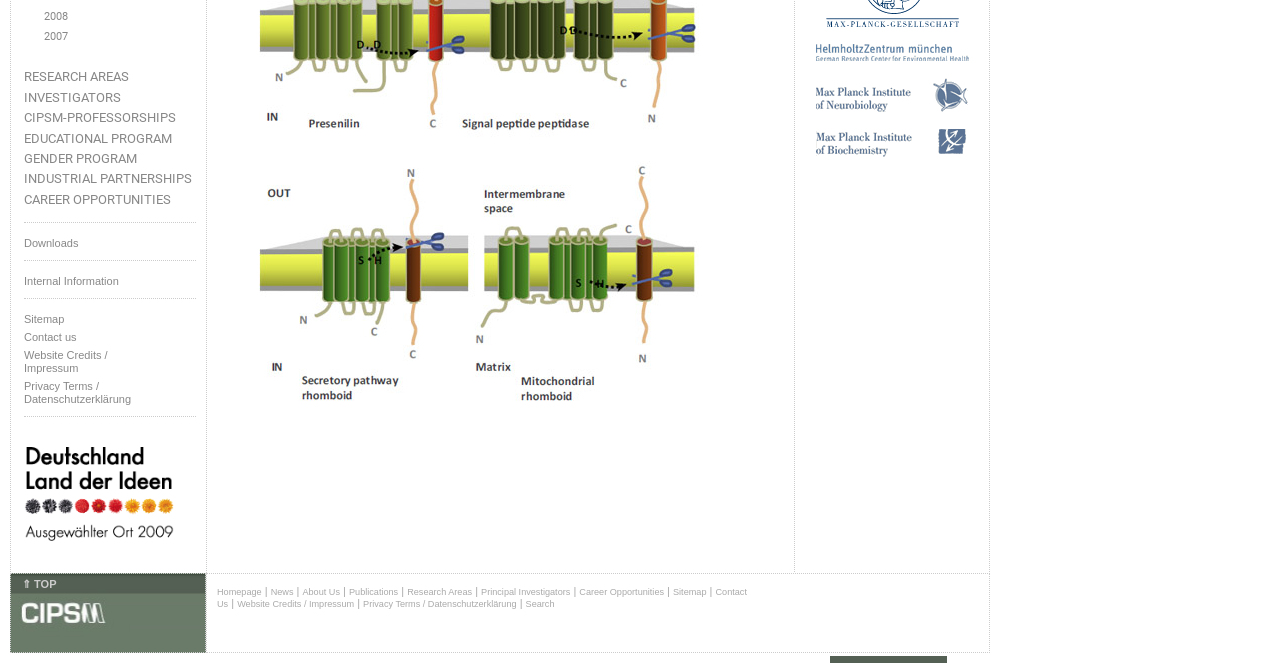Please determine the bounding box of the UI element that matches this description: Website Credits /Impressum. The coordinates should be given as (top-left x, top-left y, bottom-right x, bottom-right y), with all values between 0 and 1.

[0.019, 0.527, 0.153, 0.566]